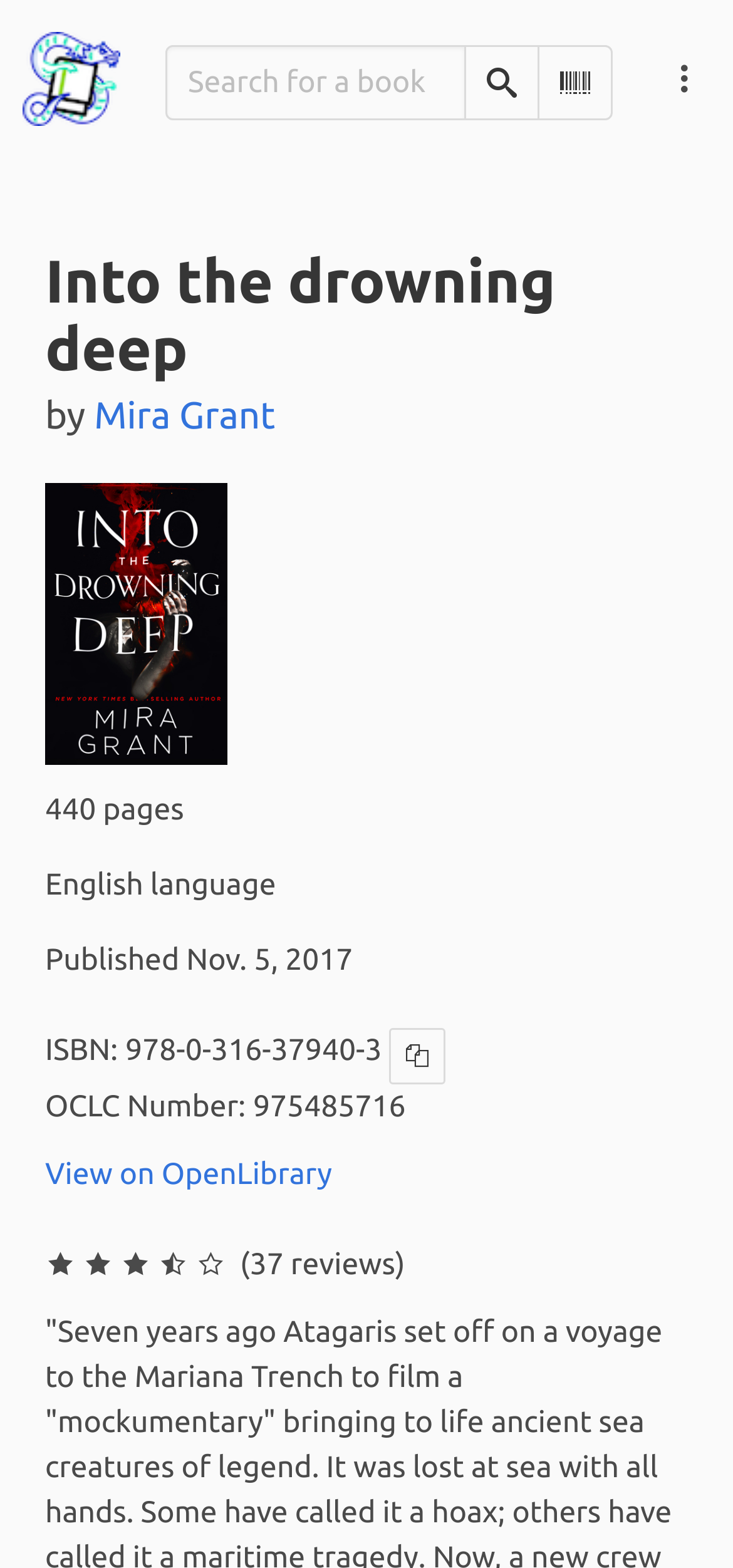Find the bounding box coordinates of the area that needs to be clicked in order to achieve the following instruction: "Access Copyright Notices". The coordinates should be specified as four float numbers between 0 and 1, i.e., [left, top, right, bottom].

None